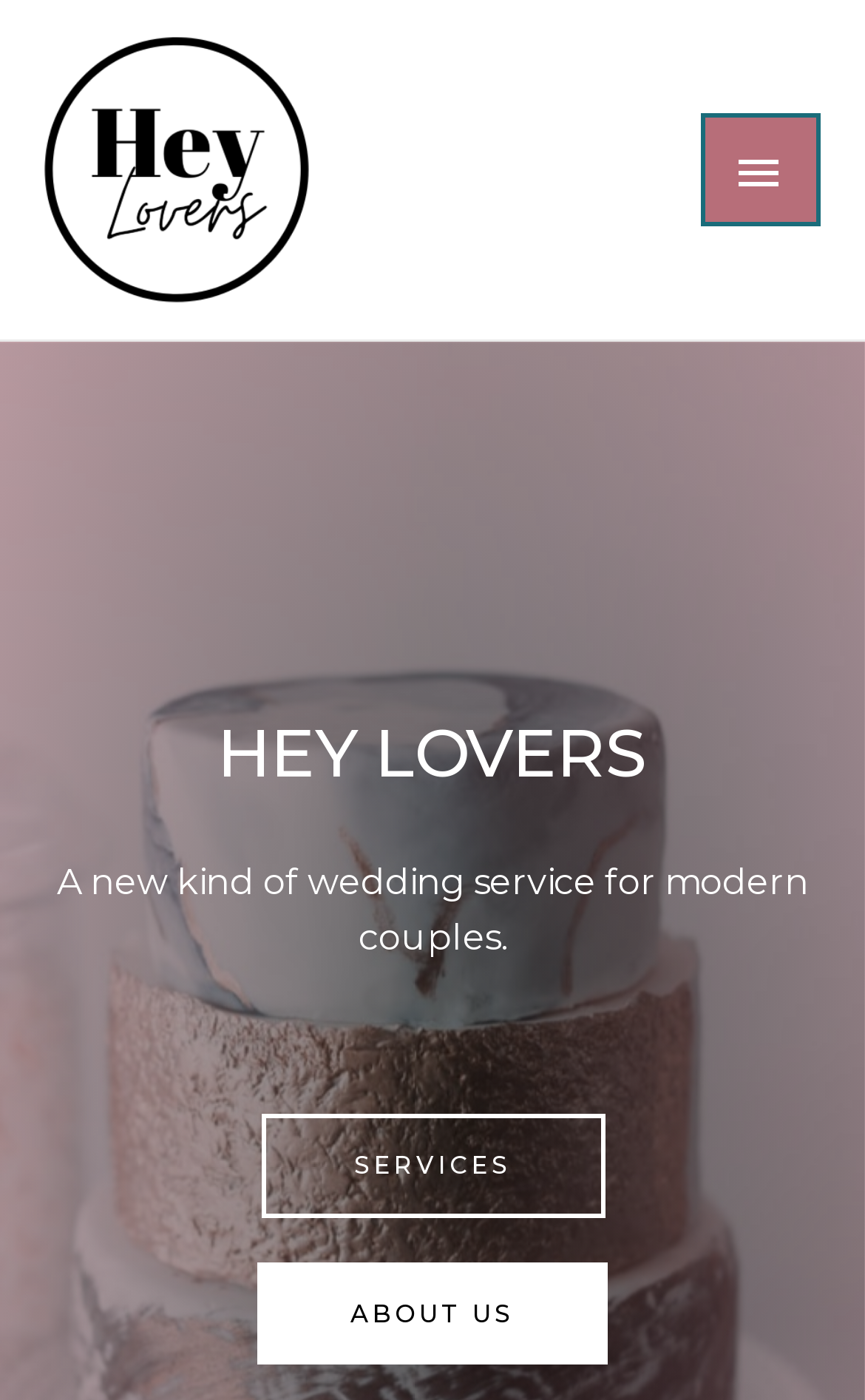How many main menu items are there?
Please elaborate on the answer to the question with detailed information.

There are two main menu items, 'SERVICES' and 'ABOUT US', which are buttons located below the heading 'HEY LOVERS' and can be accessed by expanding the 'MAIN MENU' button.